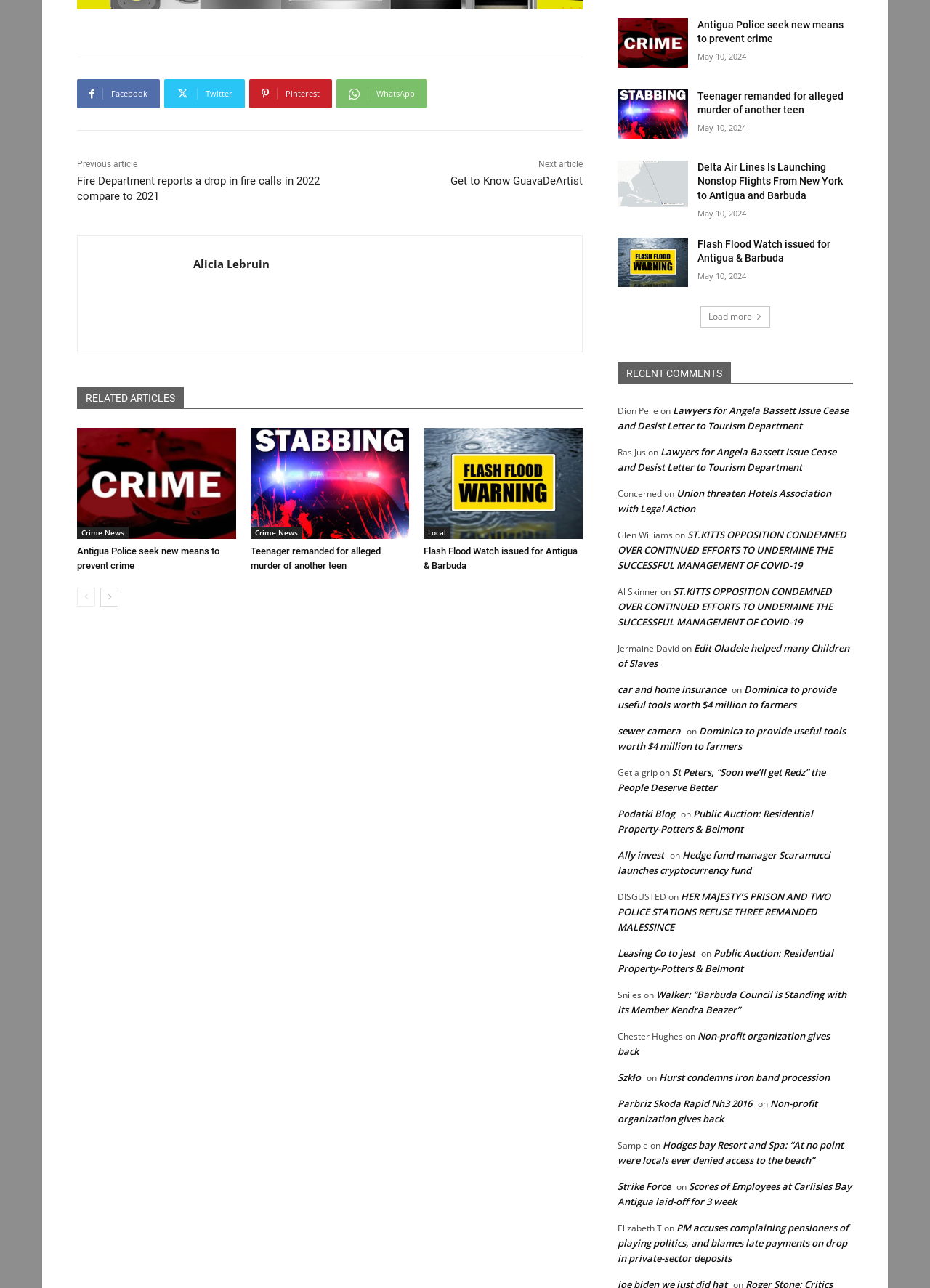Determine the bounding box coordinates for the UI element with the following description: "Hurst condemns iron band procession". The coordinates should be four float numbers between 0 and 1, represented as [left, top, right, bottom].

[0.709, 0.831, 0.892, 0.841]